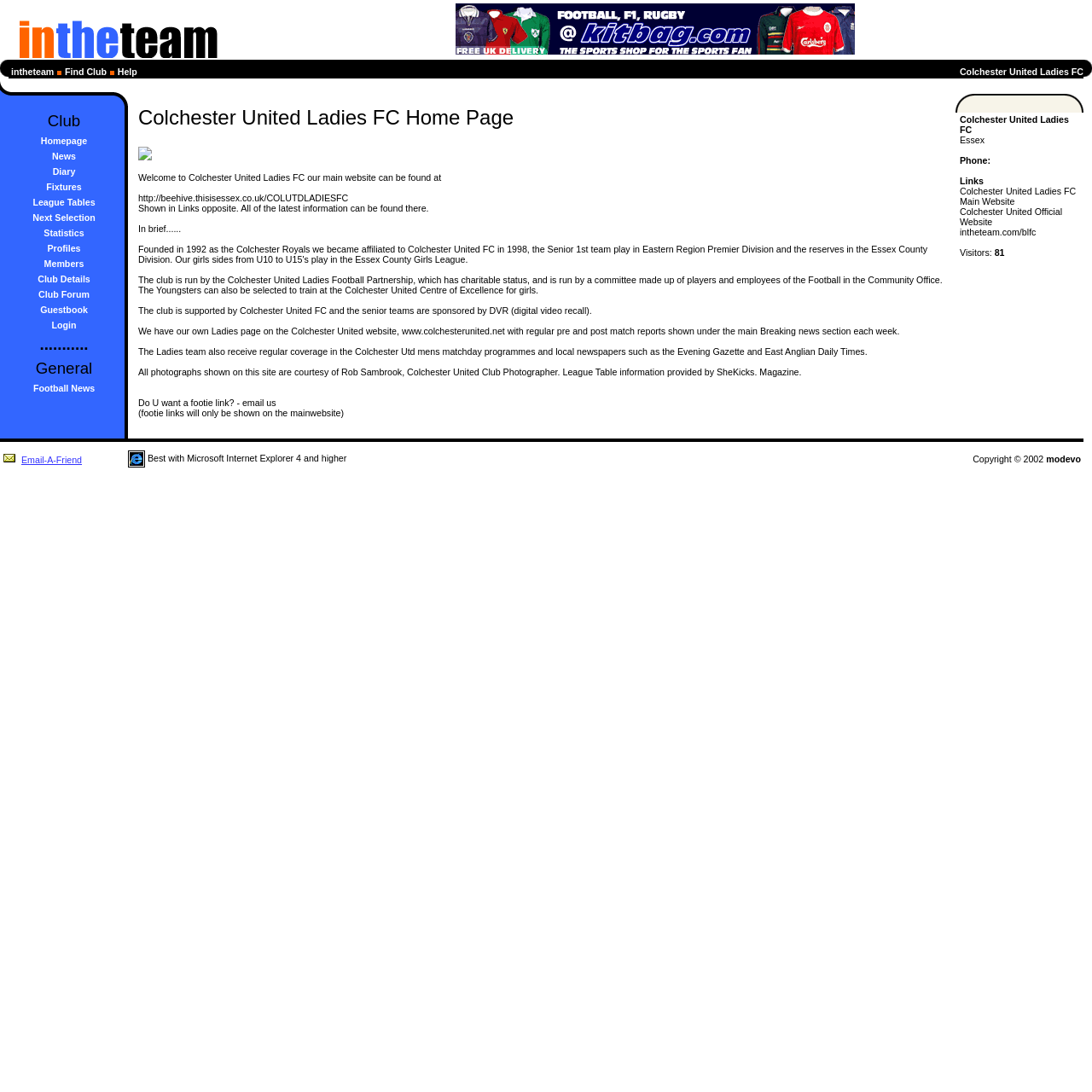Provide the bounding box coordinates of the area you need to click to execute the following instruction: "Contact Chris McCarty via email".

None